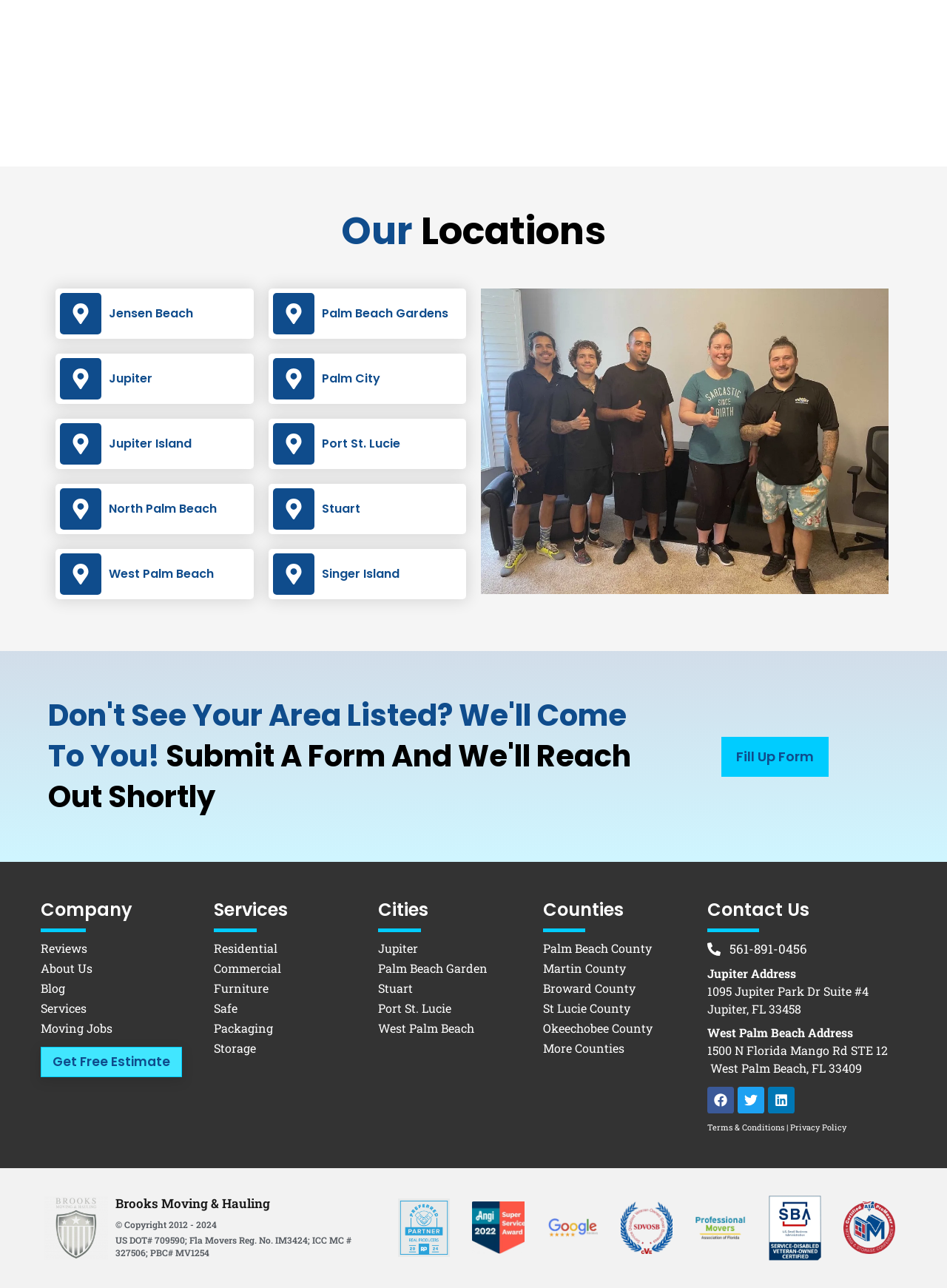Please indicate the bounding box coordinates of the element's region to be clicked to achieve the instruction: "Go to 'About Us'". Provide the coordinates as four float numbers between 0 and 1, i.e., [left, top, right, bottom].

[0.043, 0.745, 0.098, 0.759]